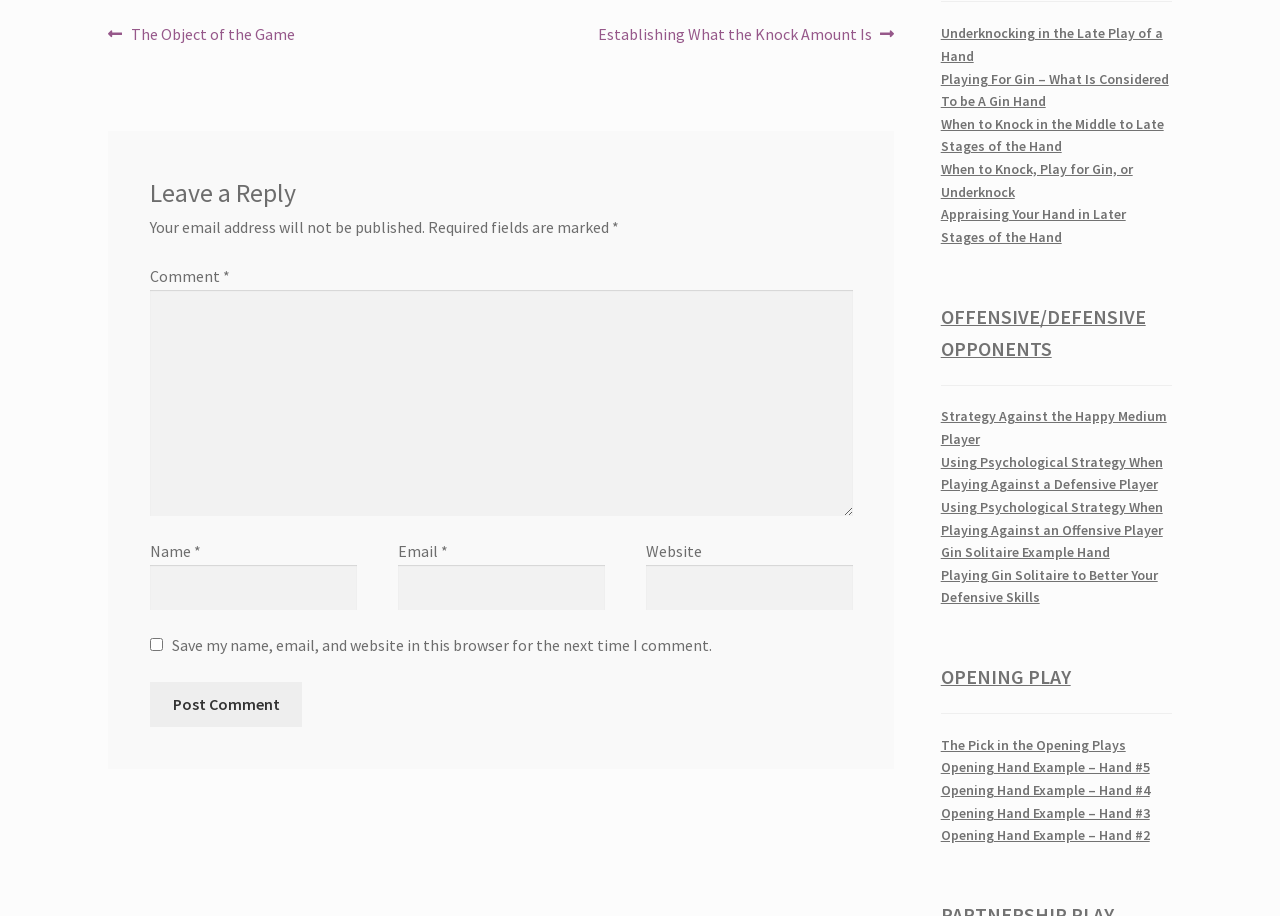Please locate the bounding box coordinates of the element's region that needs to be clicked to follow the instruction: "Click on the 'Post Comment' button". The bounding box coordinates should be provided as four float numbers between 0 and 1, i.e., [left, top, right, bottom].

[0.117, 0.744, 0.236, 0.794]